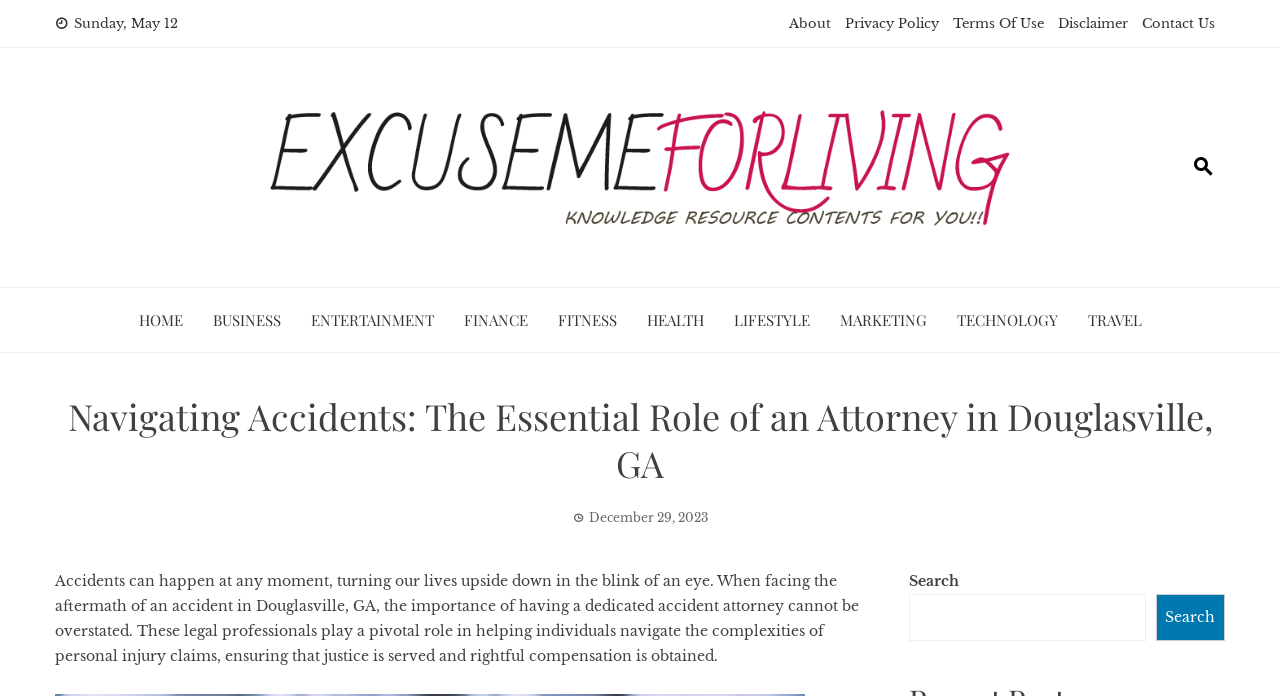Identify the bounding box coordinates of the section to be clicked to complete the task described by the following instruction: "Read the 'Disclaimer'". The coordinates should be four float numbers between 0 and 1, formatted as [left, top, right, bottom].

[0.827, 0.022, 0.881, 0.046]